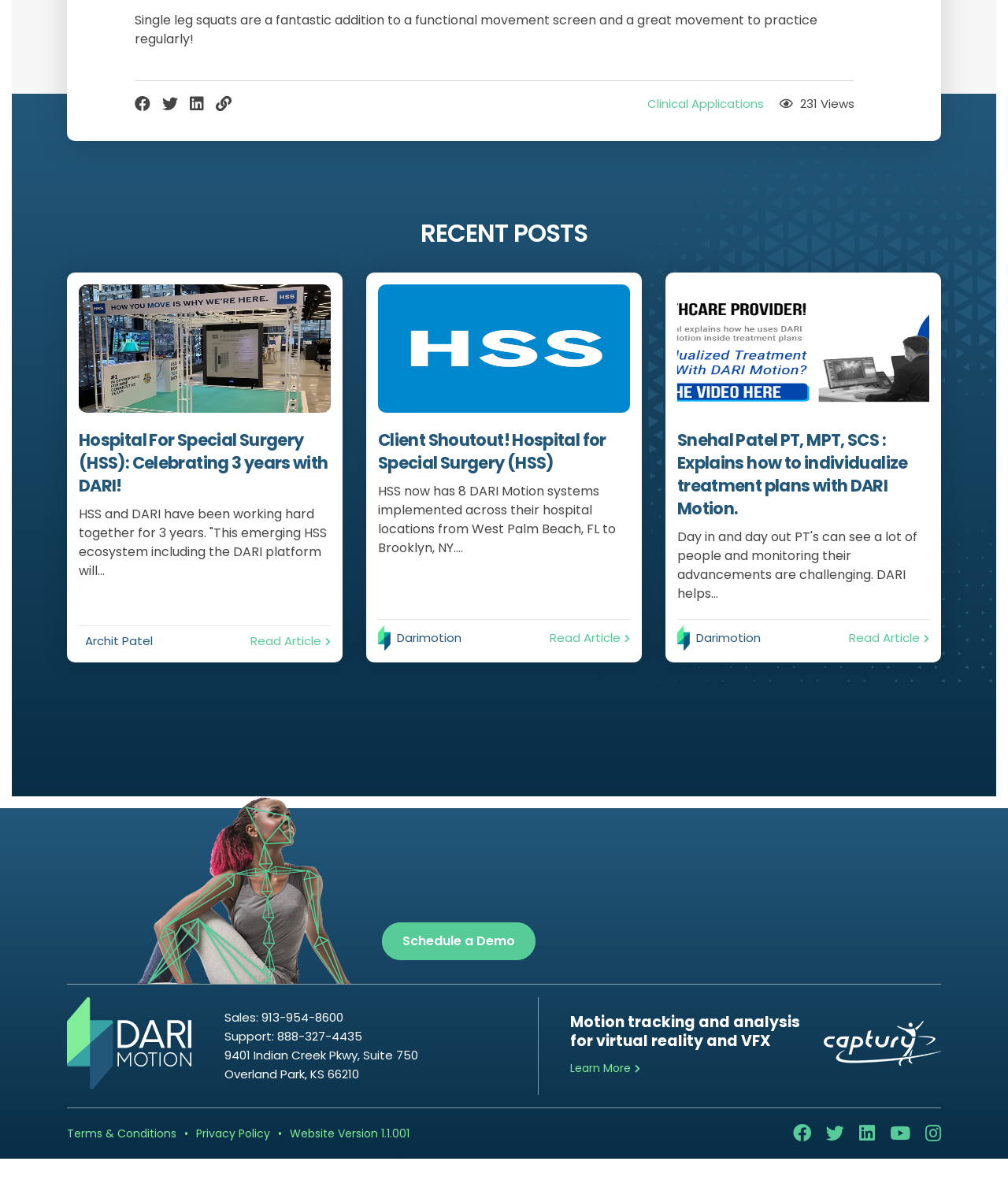Pinpoint the bounding box coordinates of the clickable area necessary to execute the following instruction: "Read the article about Hospital For Special Surgery (HSS)". The coordinates should be given as four float numbers between 0 and 1, namely [left, top, right, bottom].

[0.248, 0.526, 0.328, 0.54]